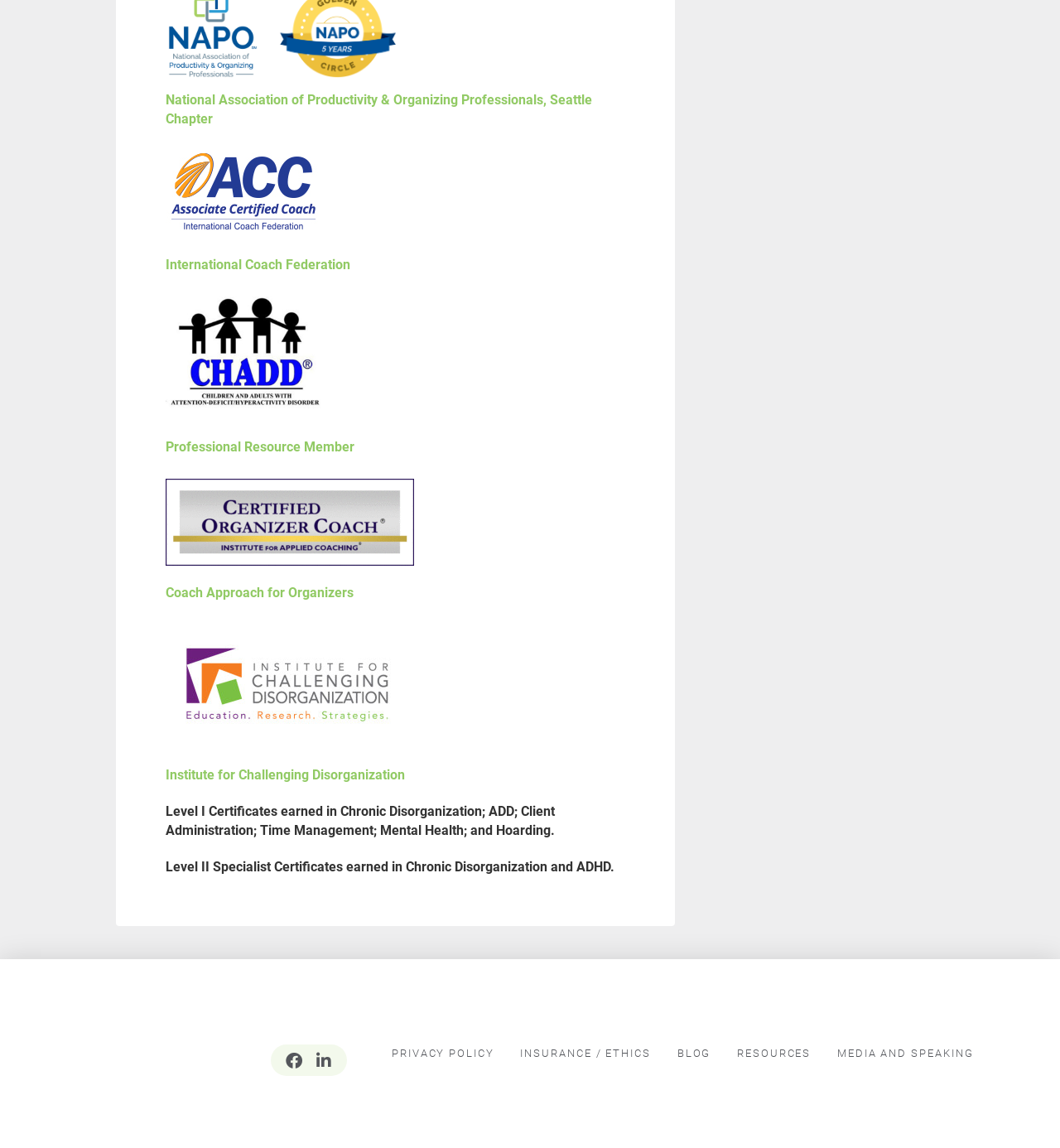Respond to the following question using a concise word or phrase: 
How many links are there at the bottom of the page?

5